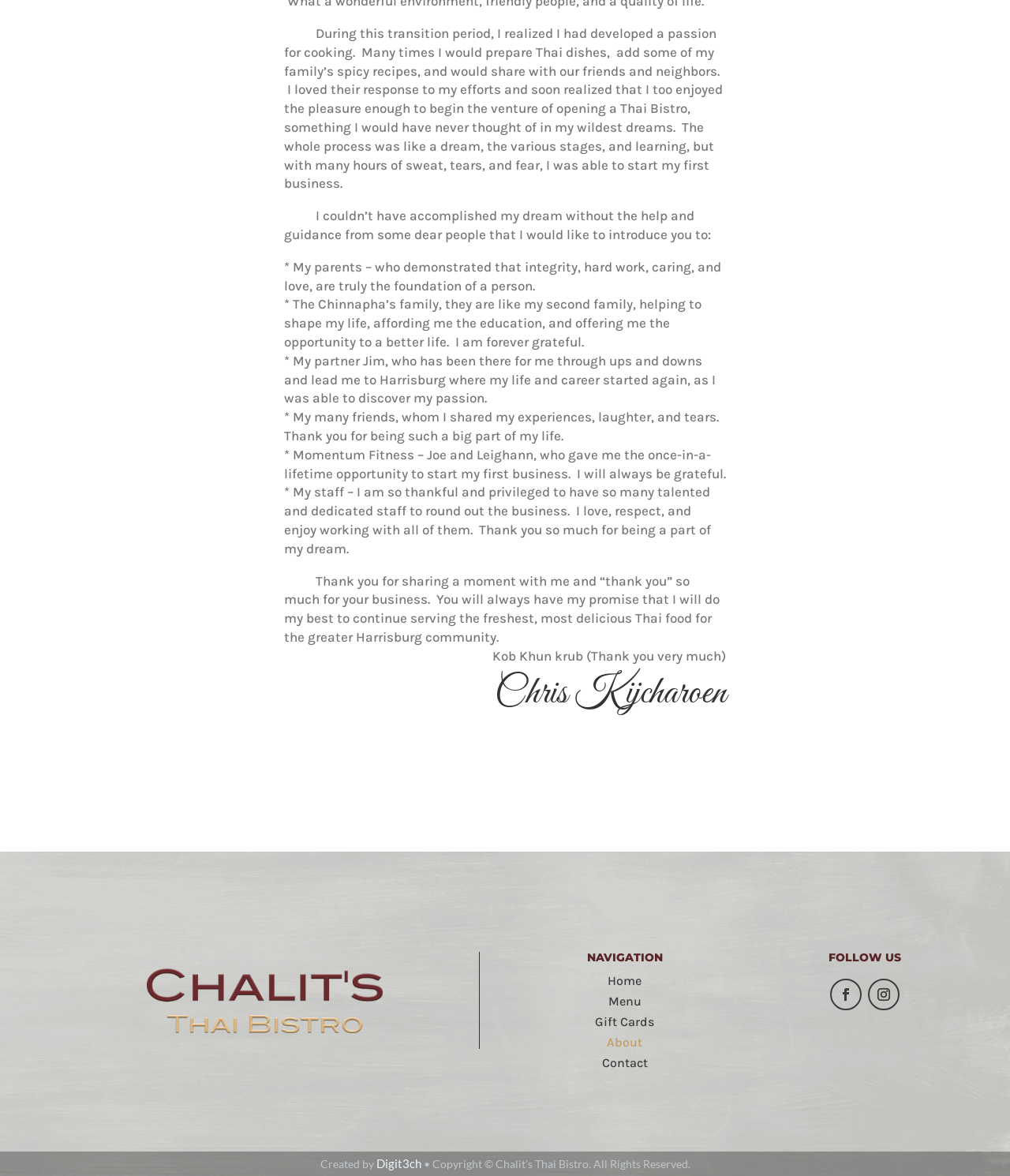Determine the bounding box coordinates of the clickable element necessary to fulfill the instruction: "Click on the 'Menu' link". Provide the coordinates as four float numbers within the 0 to 1 range, i.e., [left, top, right, bottom].

[0.602, 0.845, 0.635, 0.858]